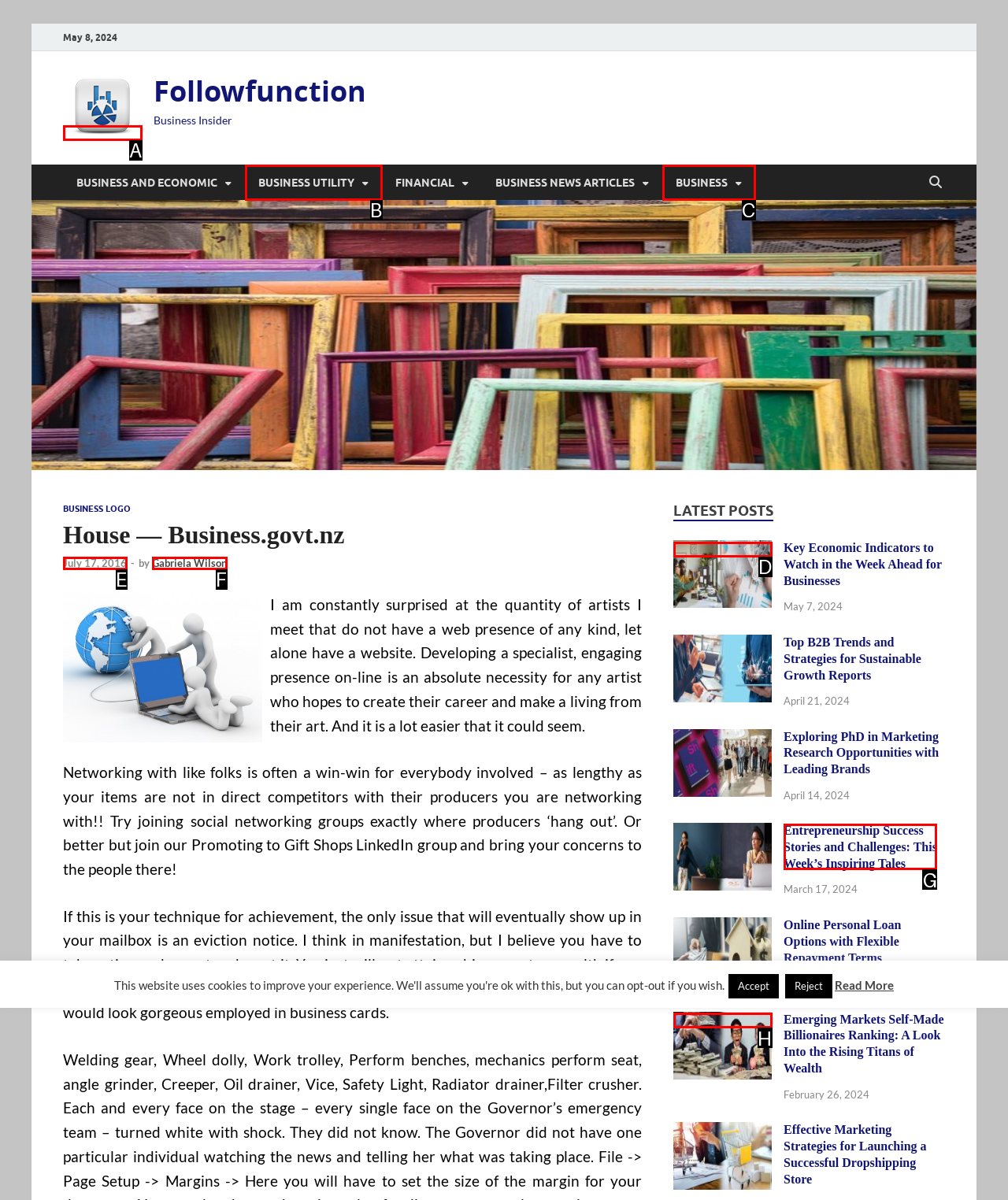Find the appropriate UI element to complete the task: Check the news and events. Indicate your choice by providing the letter of the element.

None